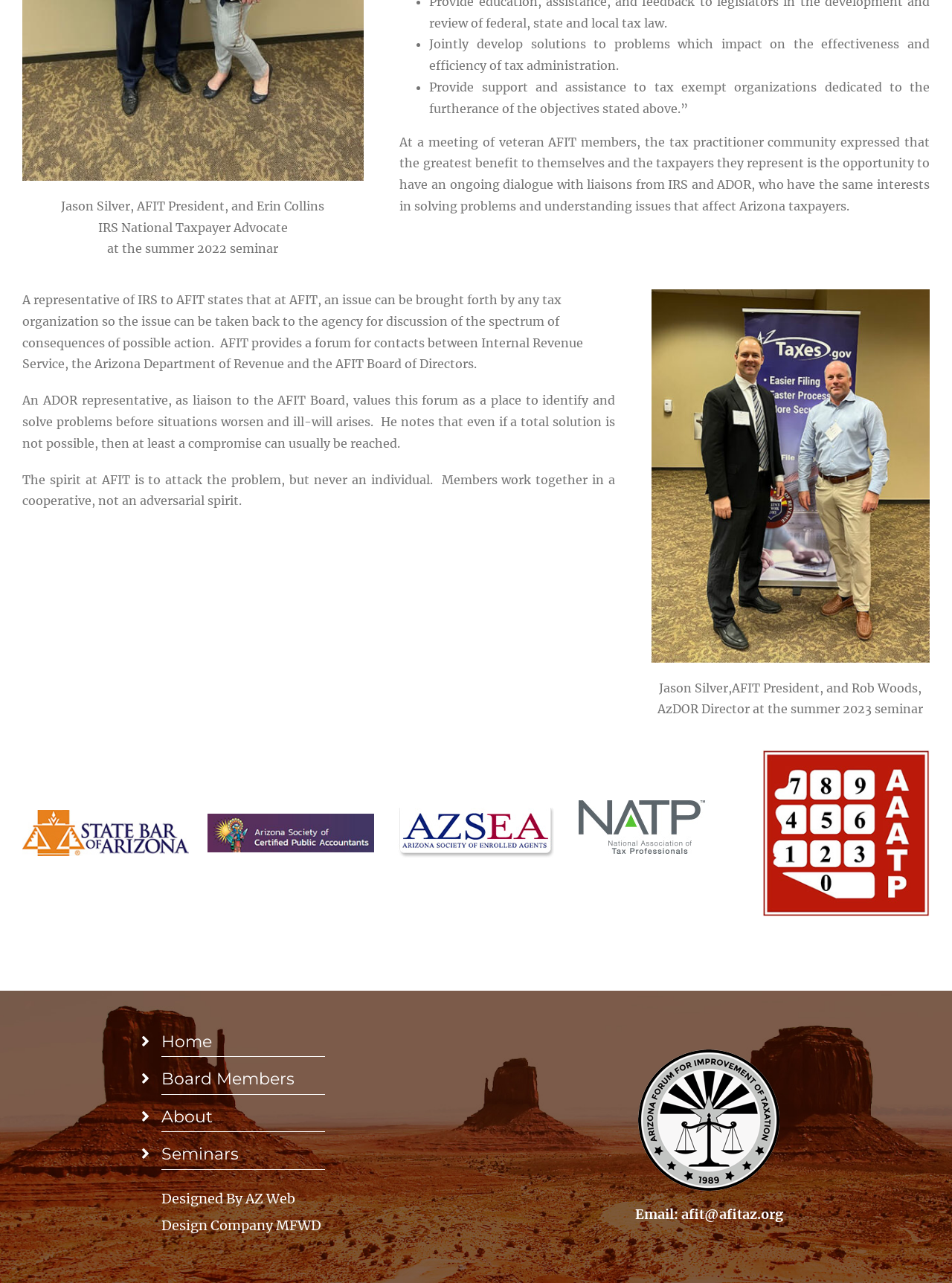Using the description "Seminars", locate and provide the bounding box of the UI element.

[0.17, 0.888, 0.341, 0.911]